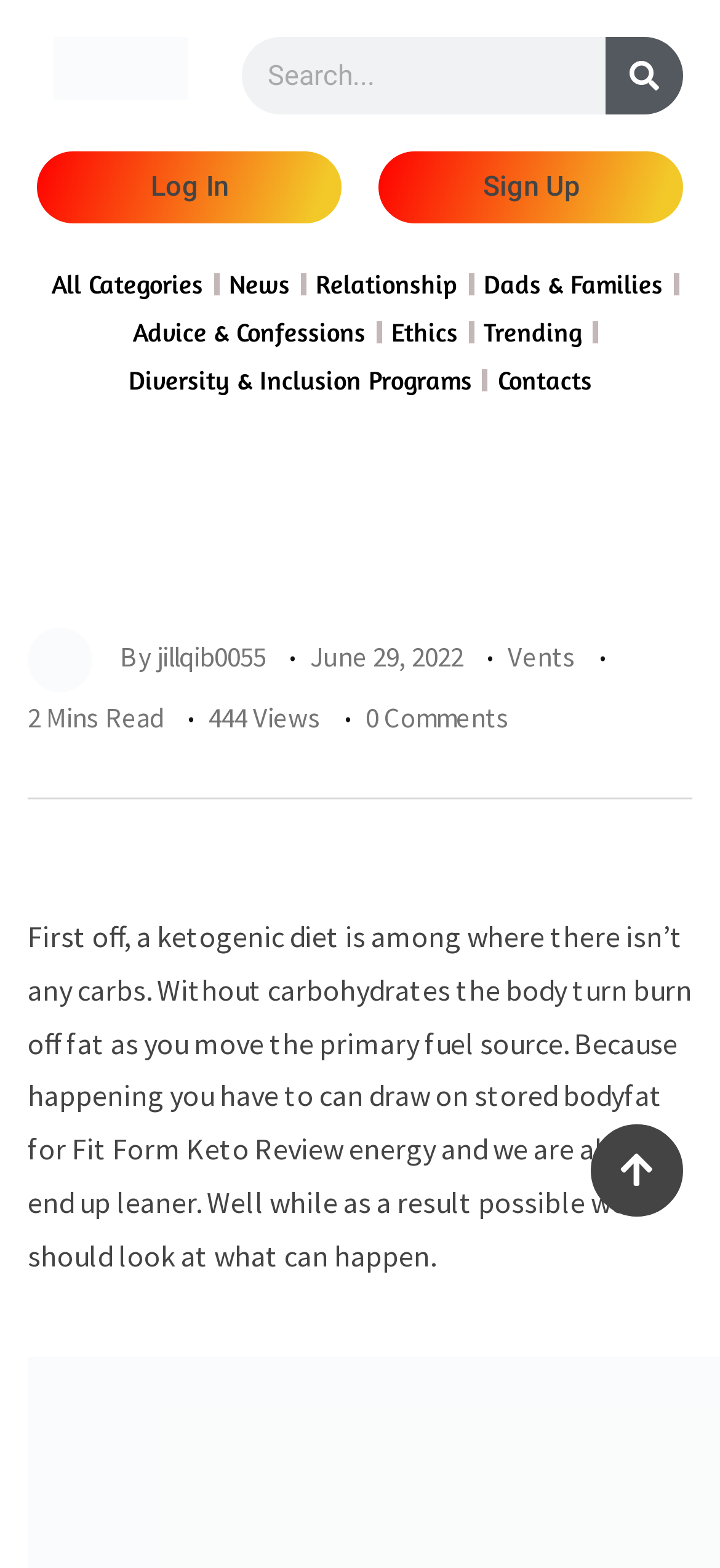Respond to the following question with a brief word or phrase:
What is the reading time of the article?

2 Mins Read